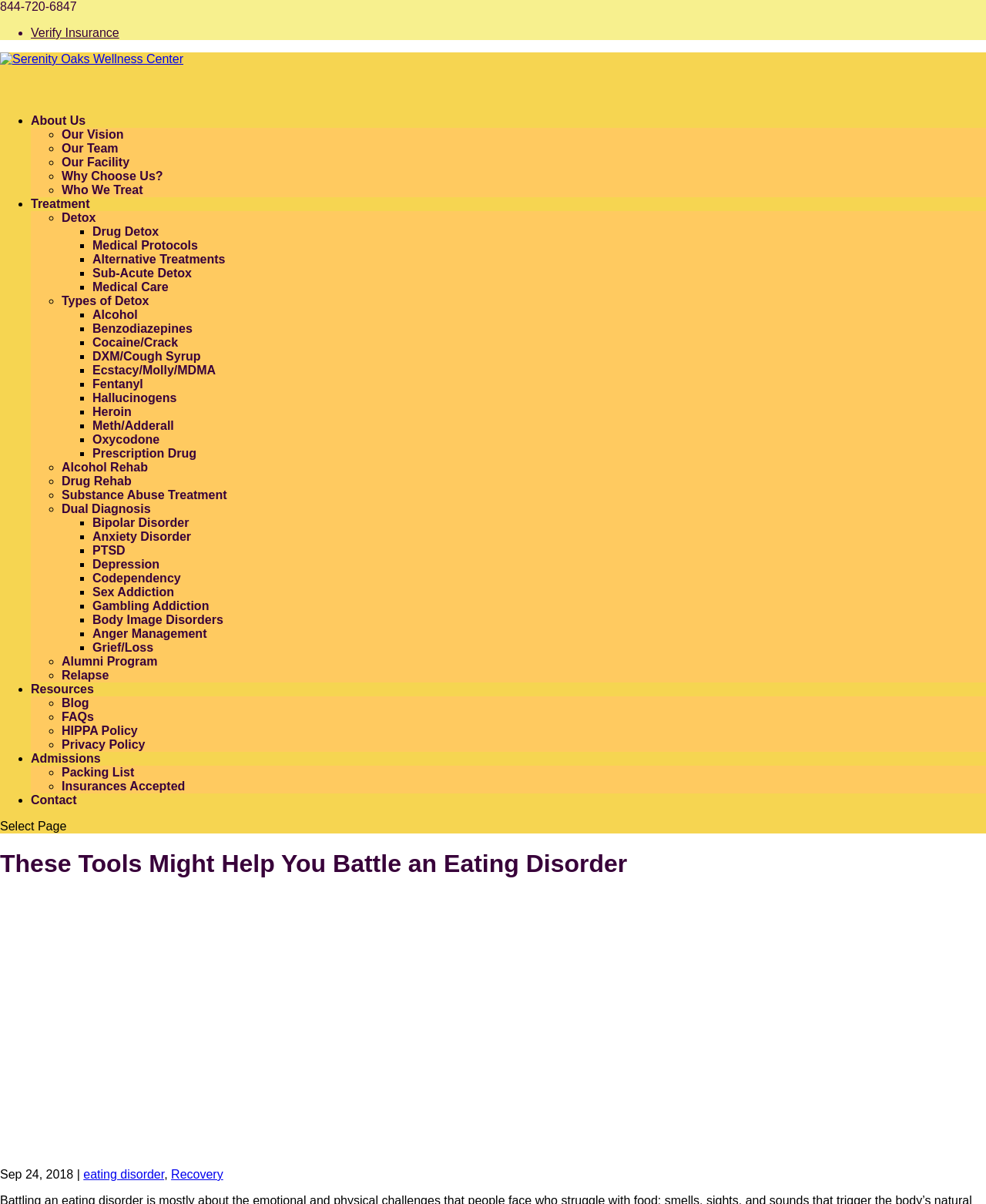Using floating point numbers between 0 and 1, provide the bounding box coordinates in the format (top-left x, top-left y, bottom-right x, bottom-right y). Locate the UI element described here: Packing List

[0.062, 0.636, 0.136, 0.647]